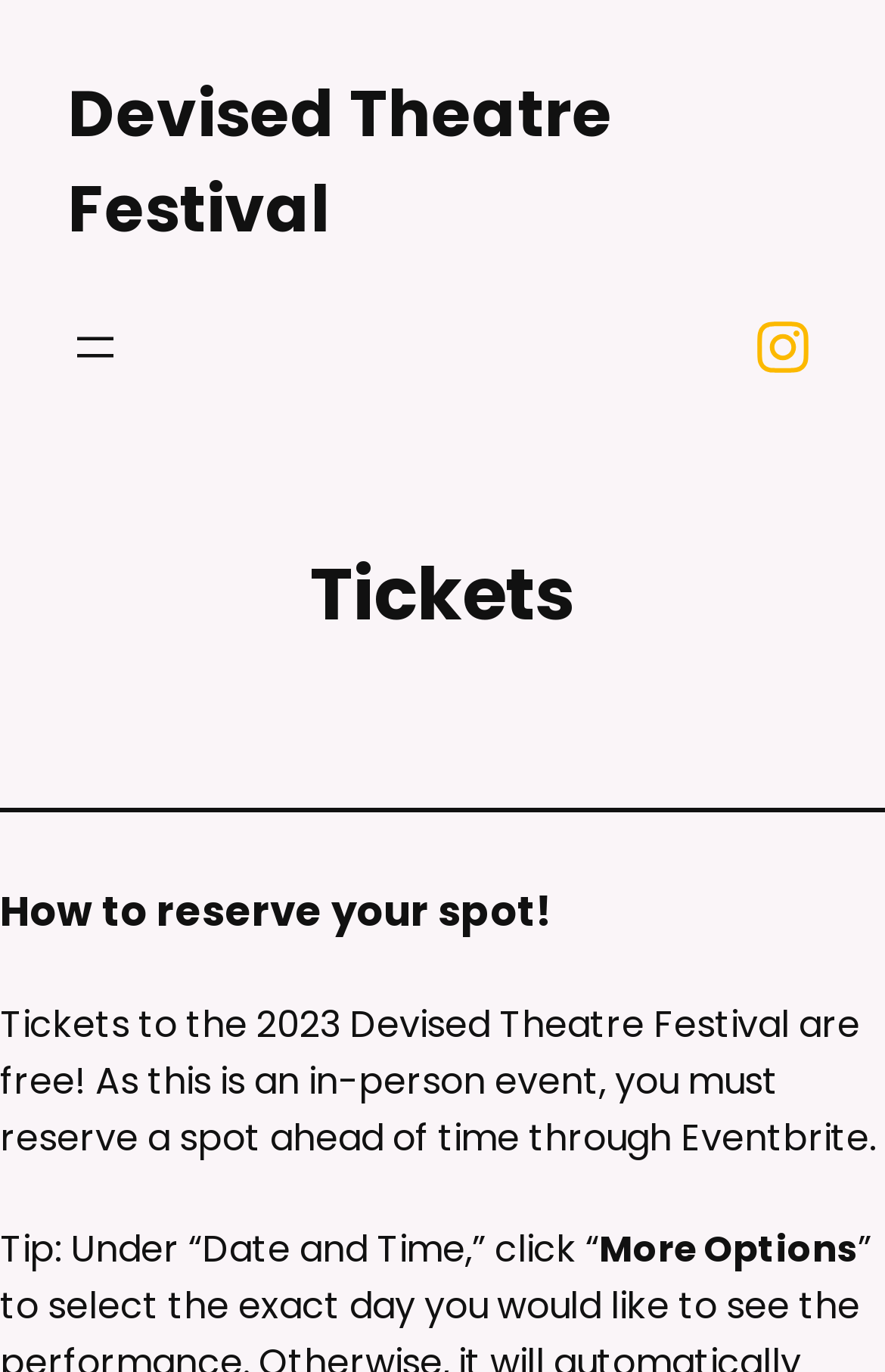Answer the question using only a single word or phrase: 
What social media platform is linked on the webpage?

Instagram